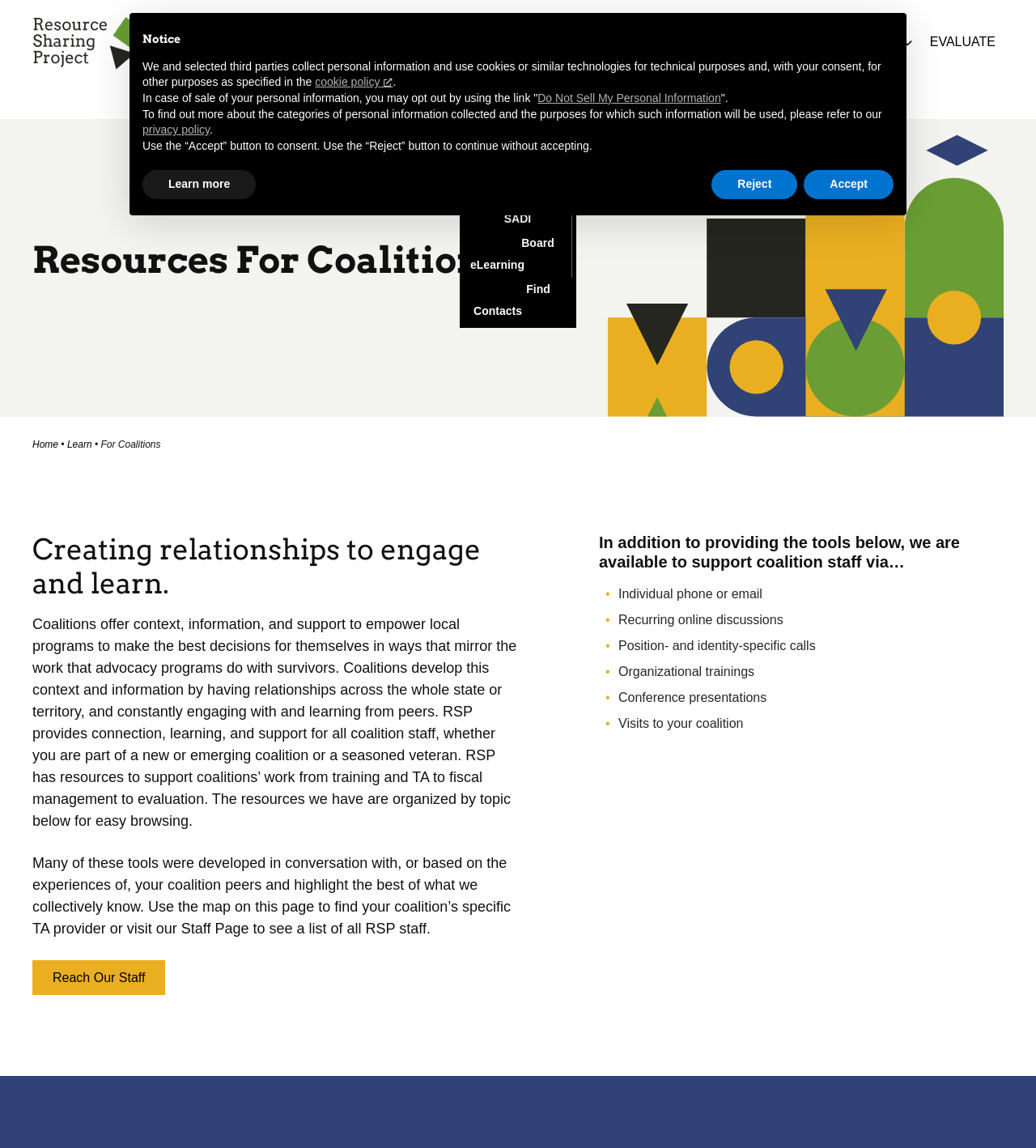Please specify the bounding box coordinates for the clickable region that will help you carry out the instruction: "Click on About".

[0.074, 0.083, 0.184, 0.094]